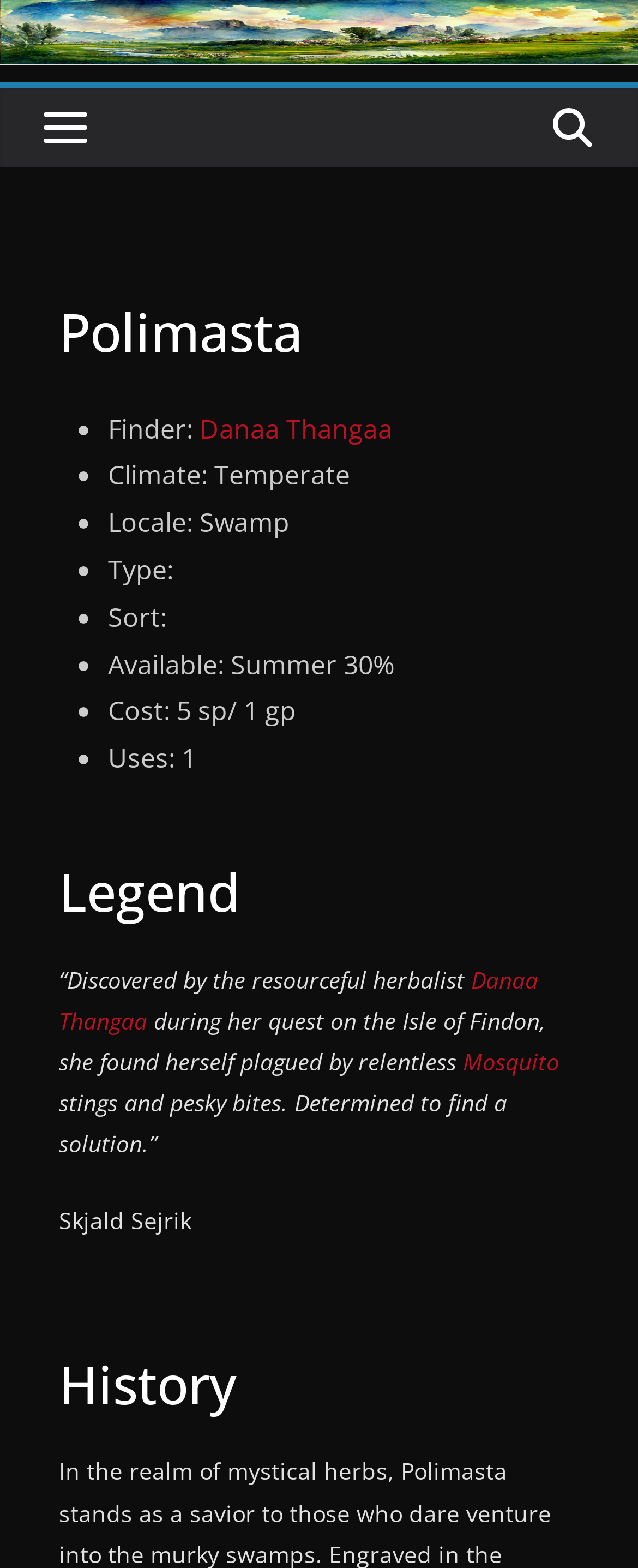Please look at the image and answer the question with a detailed explanation: What is the name of the finder?

The finder's name can be found in the section above the 'Legend' heading, where it says 'Finder: Danaa Thangaa'.